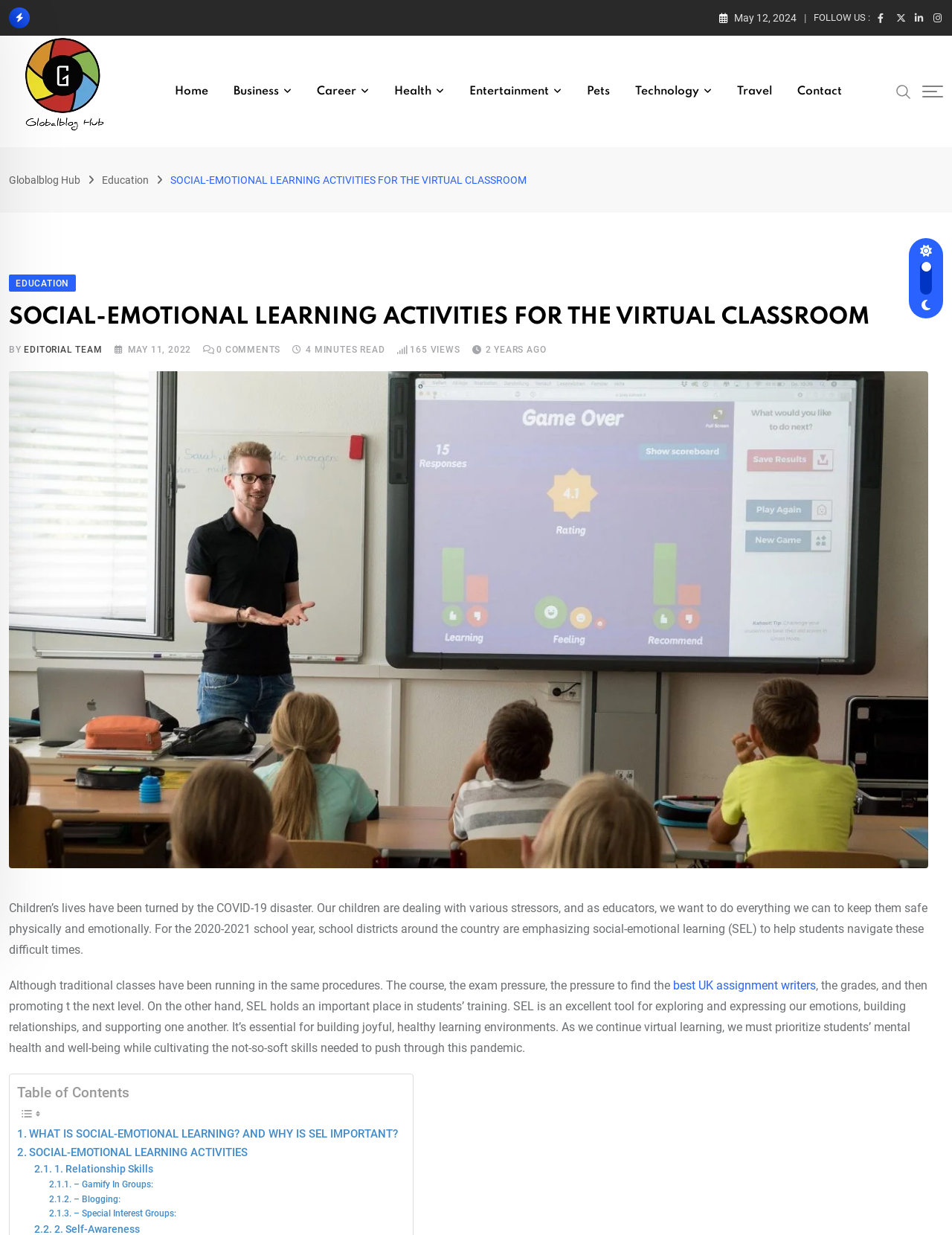What is the date of the article?
Please give a detailed and thorough answer to the question, covering all relevant points.

The date of the article can be found in the section below the title, where it says 'BY EDITORIAL TEAM MAY 11, 2022'.